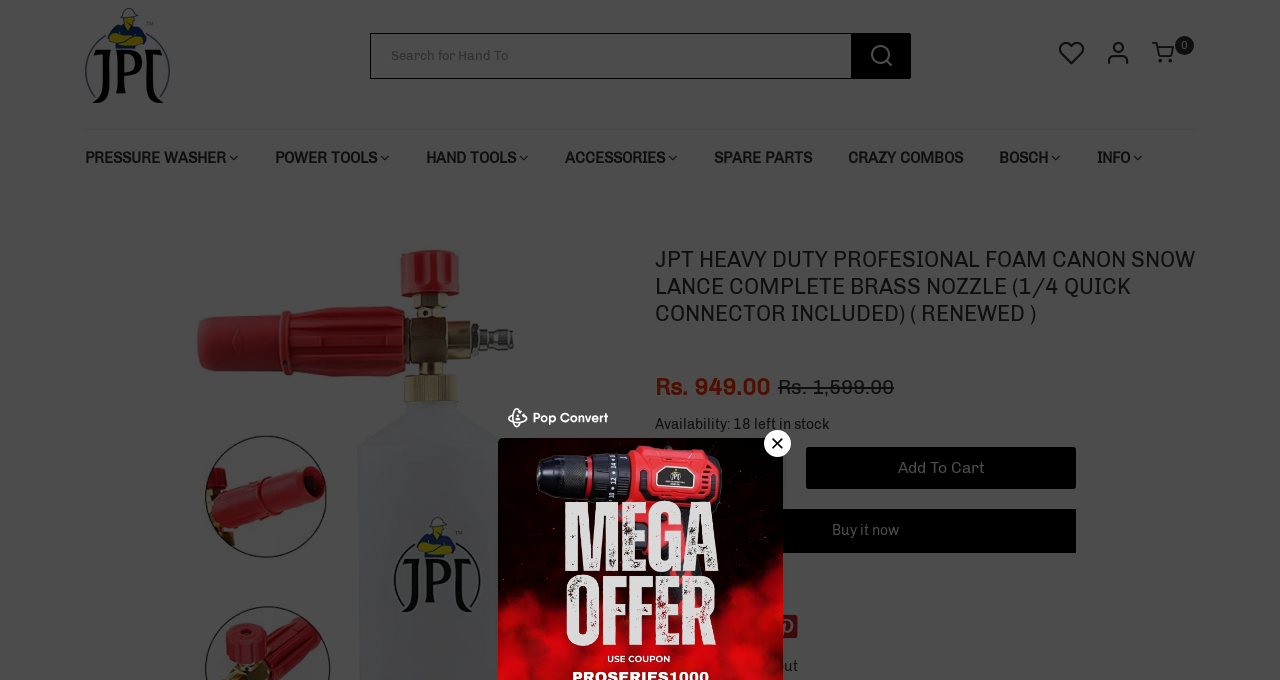Identify the bounding box coordinates of the clickable section necessary to follow the following instruction: "Click on PRESSURE WASHER". The coordinates should be presented as four float numbers from 0 to 1, i.e., [left, top, right, bottom].

[0.066, 0.191, 0.201, 0.274]